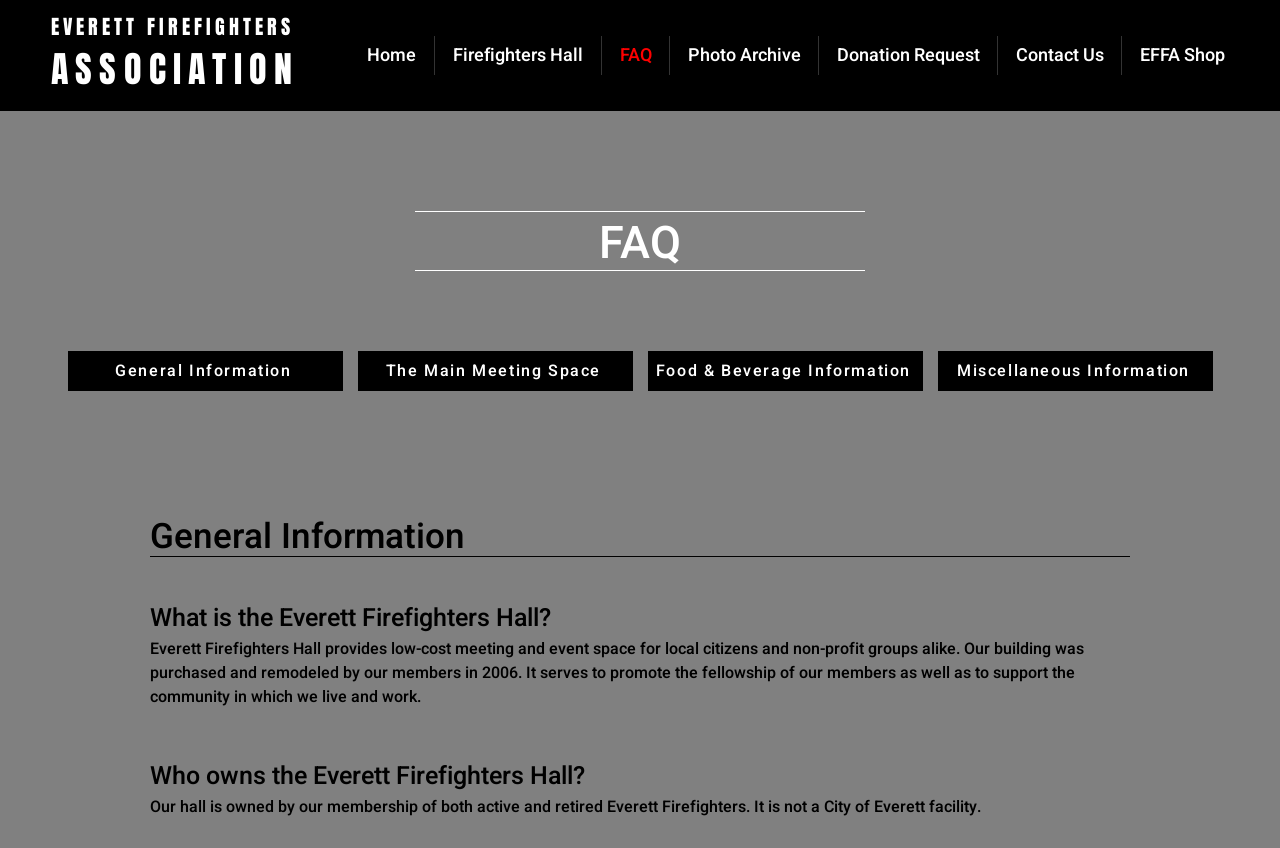Answer this question in one word or a short phrase: What is the main meeting space?

Firefighters Hall